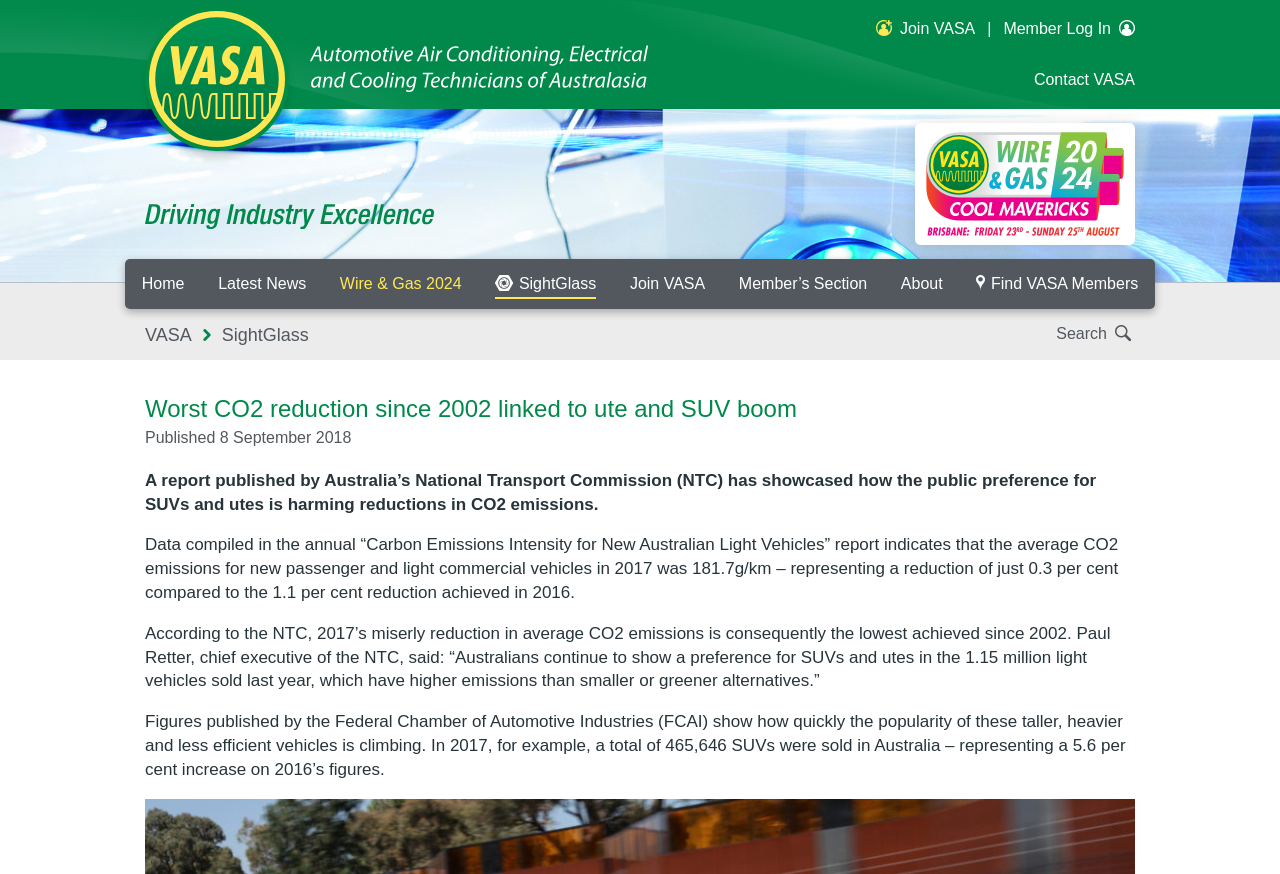Please find the bounding box coordinates of the element that you should click to achieve the following instruction: "View industry news". The coordinates should be presented as four float numbers between 0 and 1: [left, top, right, bottom].

None